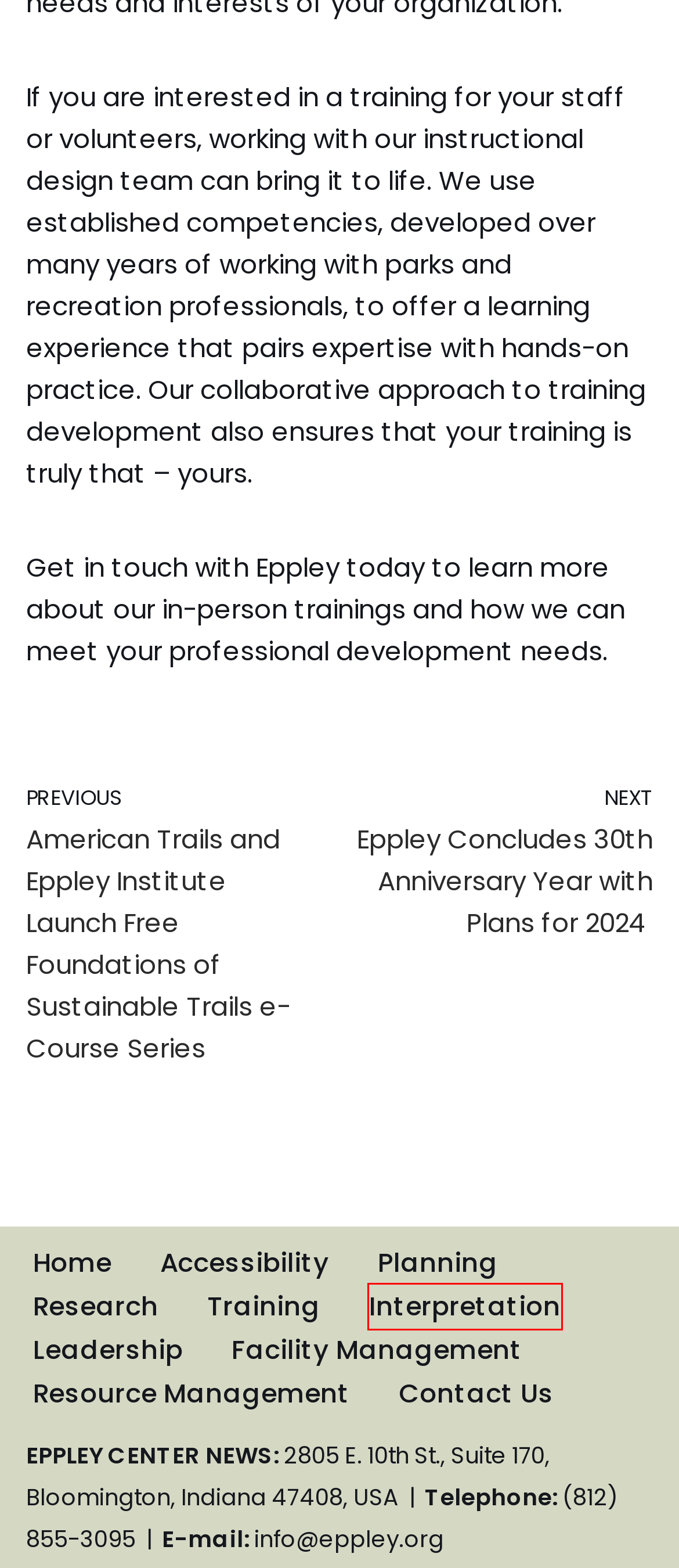Examine the screenshot of the webpage, noting the red bounding box around a UI element. Pick the webpage description that best matches the new page after the element in the red bounding box is clicked. Here are the candidates:
A. Research – Eppley Center News
B. Planning – Eppley Center News
C. Interpretation – Eppley Center News
D. Contact – Eppley Center News
E. Eppley Concludes 30th Anniversary Year with Plans for 2024  – Eppley Center News
F. Facility Management – Eppley Center News
G. Leadership – Eppley Center News
H. Accessibility – Eppley Center News

C